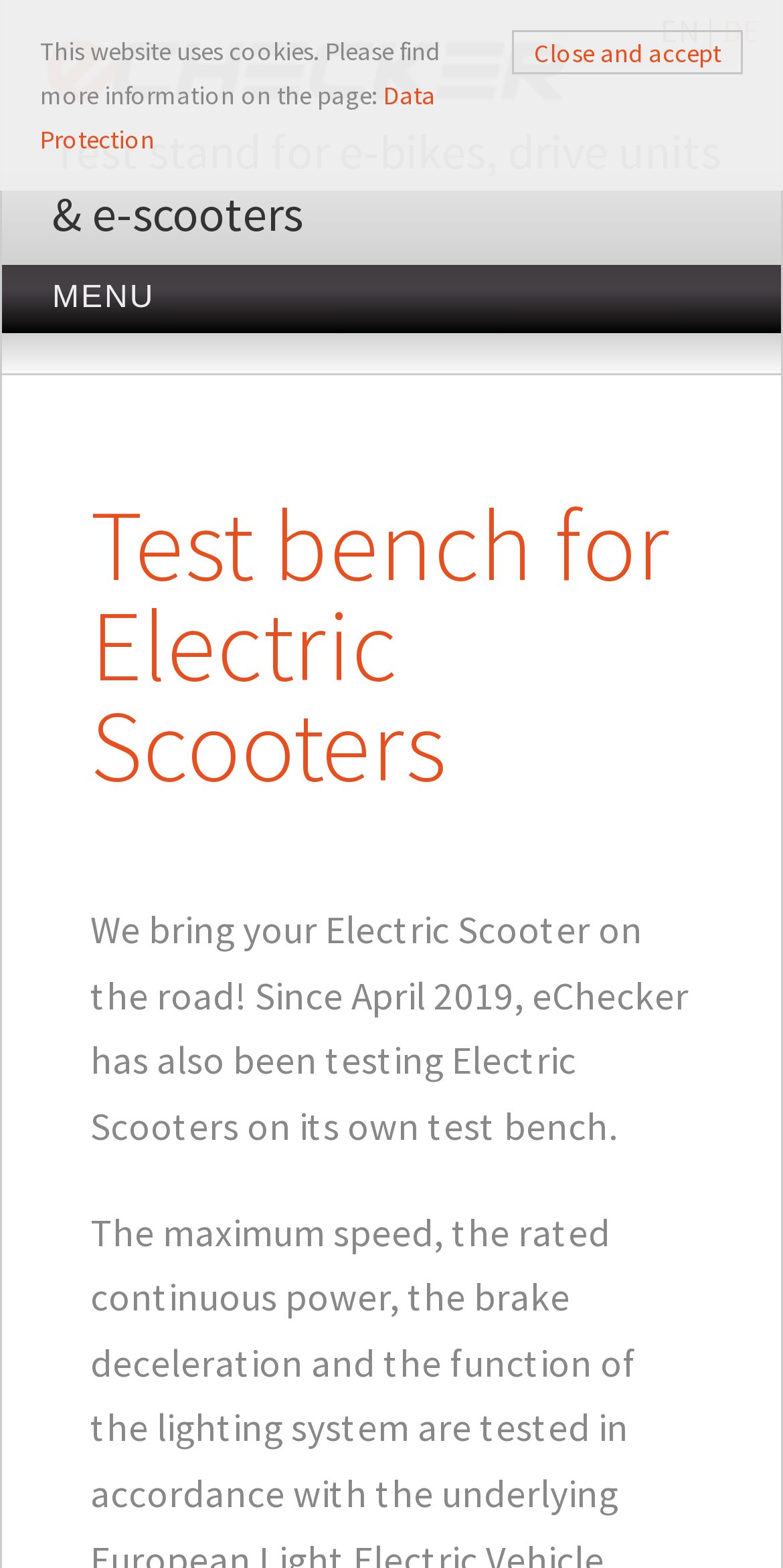Determine the bounding box of the UI component based on this description: "Data Protection". The bounding box coordinates should be four float values between 0 and 1, i.e., [left, top, right, bottom].

[0.051, 0.05, 0.556, 0.098]